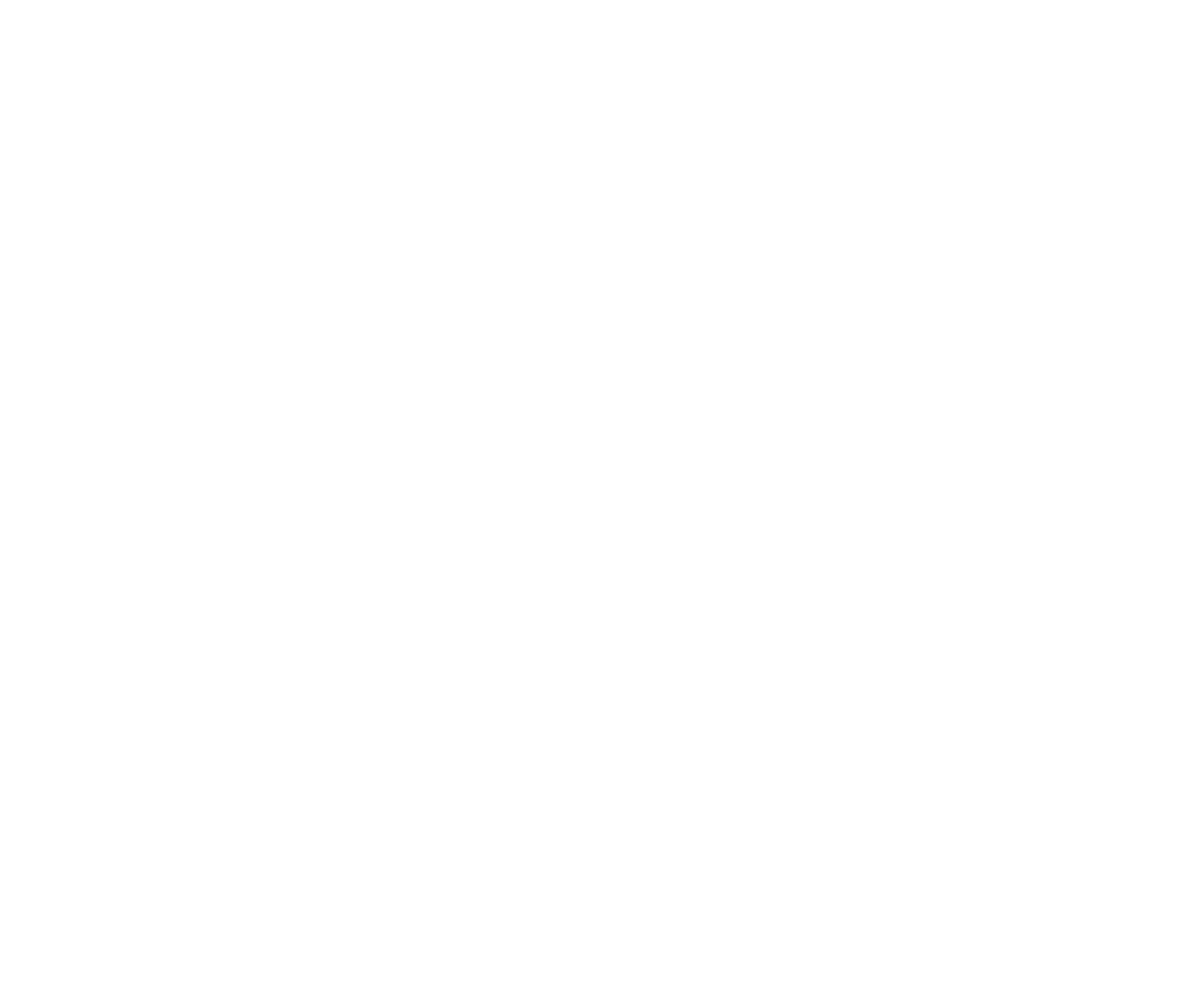Pinpoint the bounding box coordinates of the area that should be clicked to complete the following instruction: "Find out more about TOGAF 9 OG0-091 Part1". The coordinates must be given as four float numbers between 0 and 1, i.e., [left, top, right, bottom].

[0.098, 0.363, 0.425, 0.381]